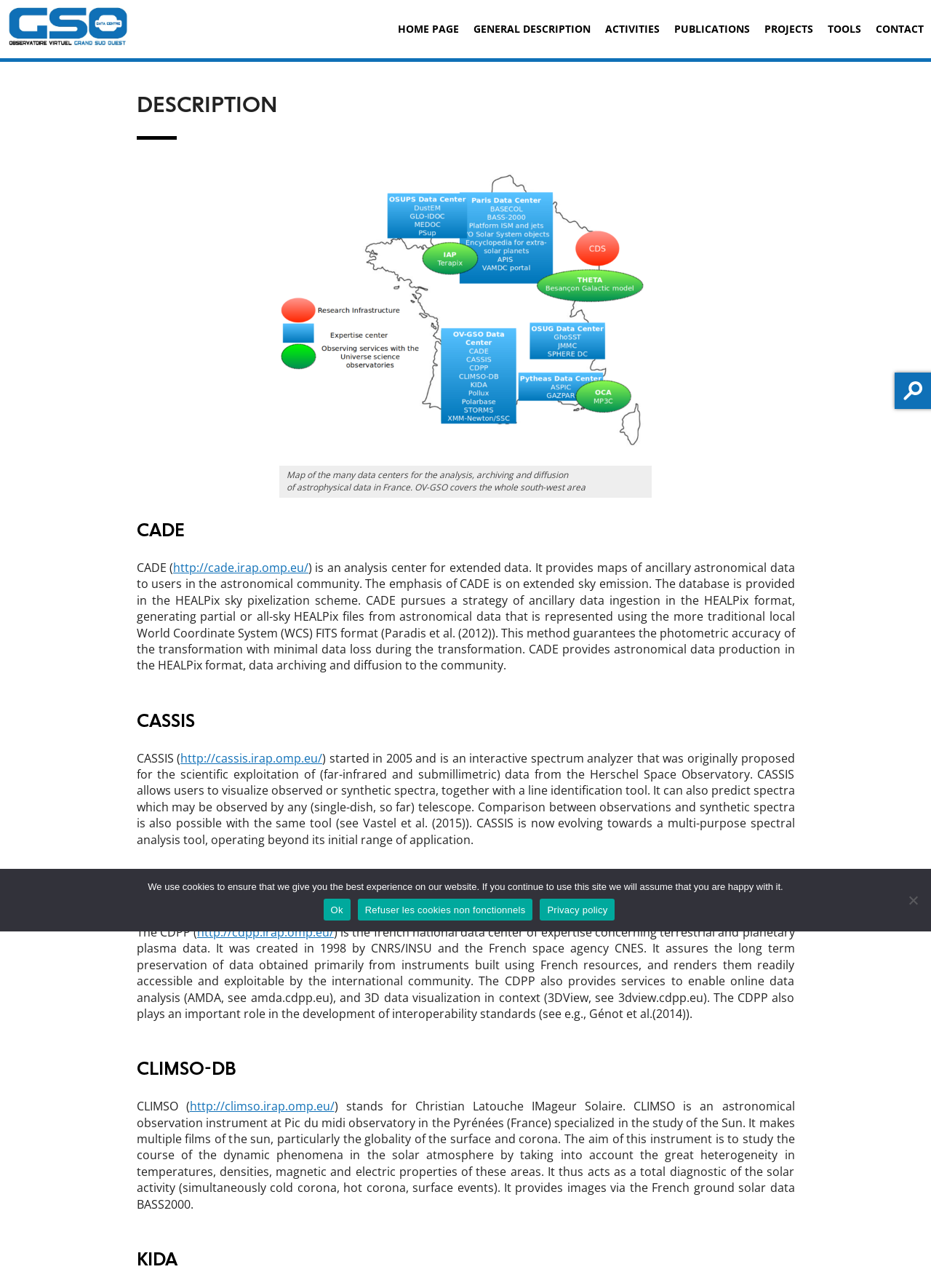Kindly determine the bounding box coordinates for the clickable area to achieve the given instruction: "Click the CASSIS link".

[0.194, 0.582, 0.346, 0.595]